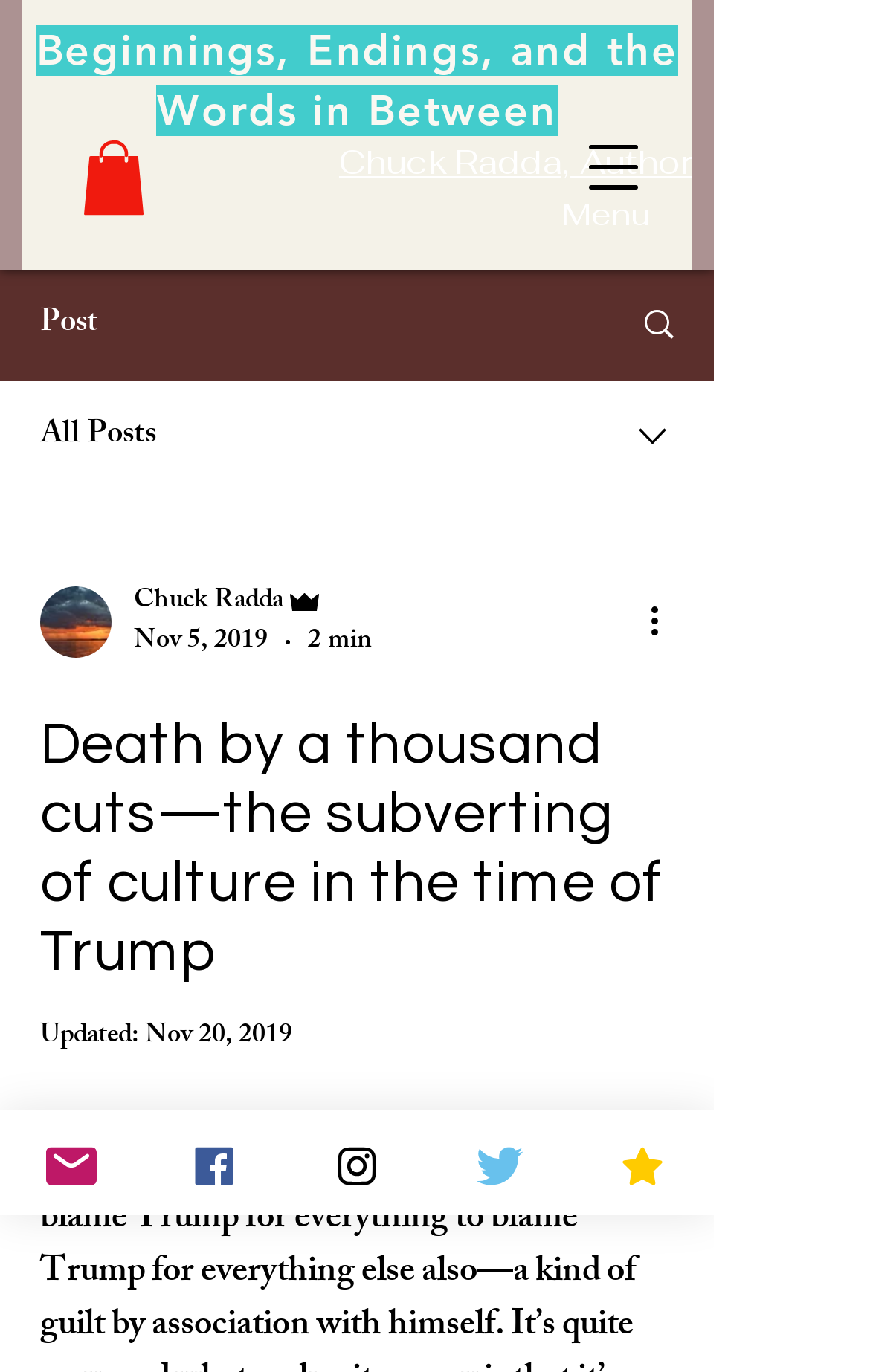Identify the bounding box coordinates of the element that should be clicked to fulfill this task: "Visit author's page". The coordinates should be provided as four float numbers between 0 and 1, i.e., [left, top, right, bottom].

[0.39, 0.103, 0.795, 0.134]